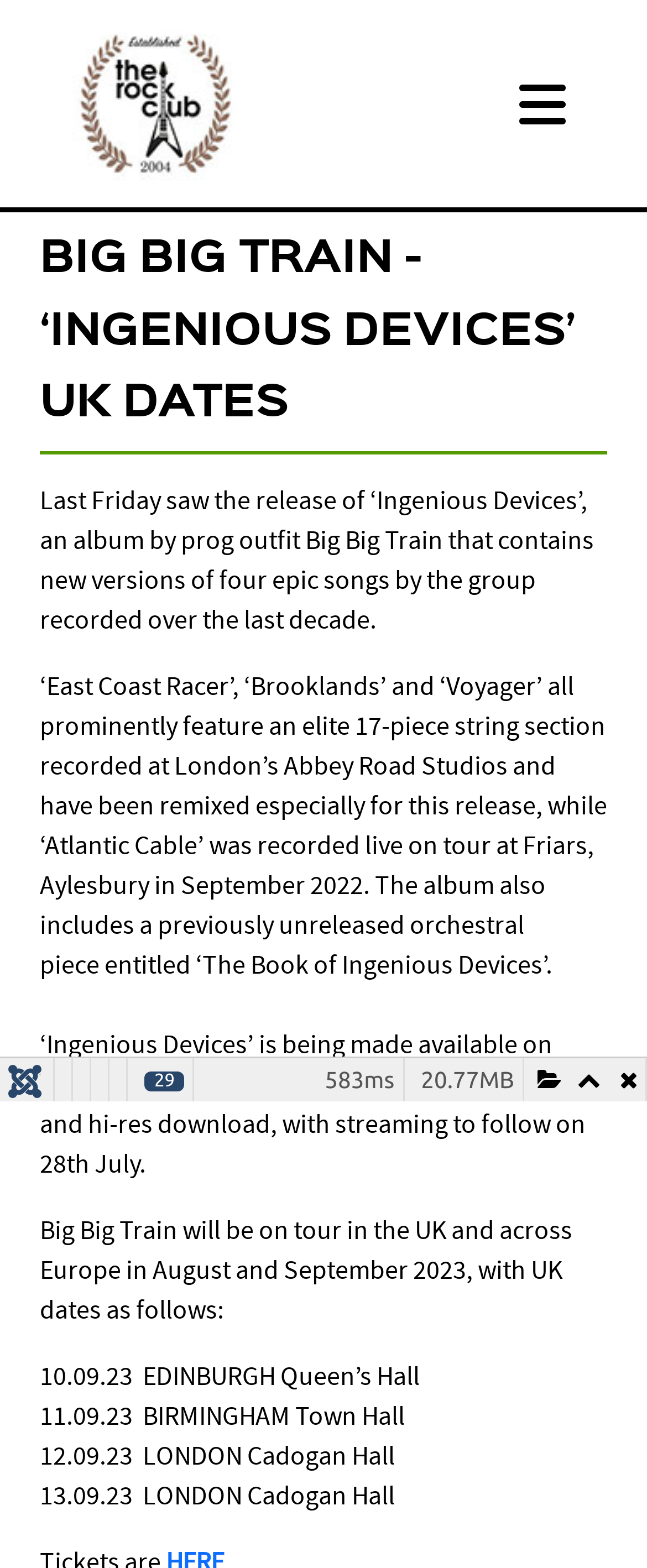Please determine the bounding box coordinates for the UI element described here. Use the format (top-left x, top-left y, bottom-right x, bottom-right y) with values bounded between 0 and 1: 2

None